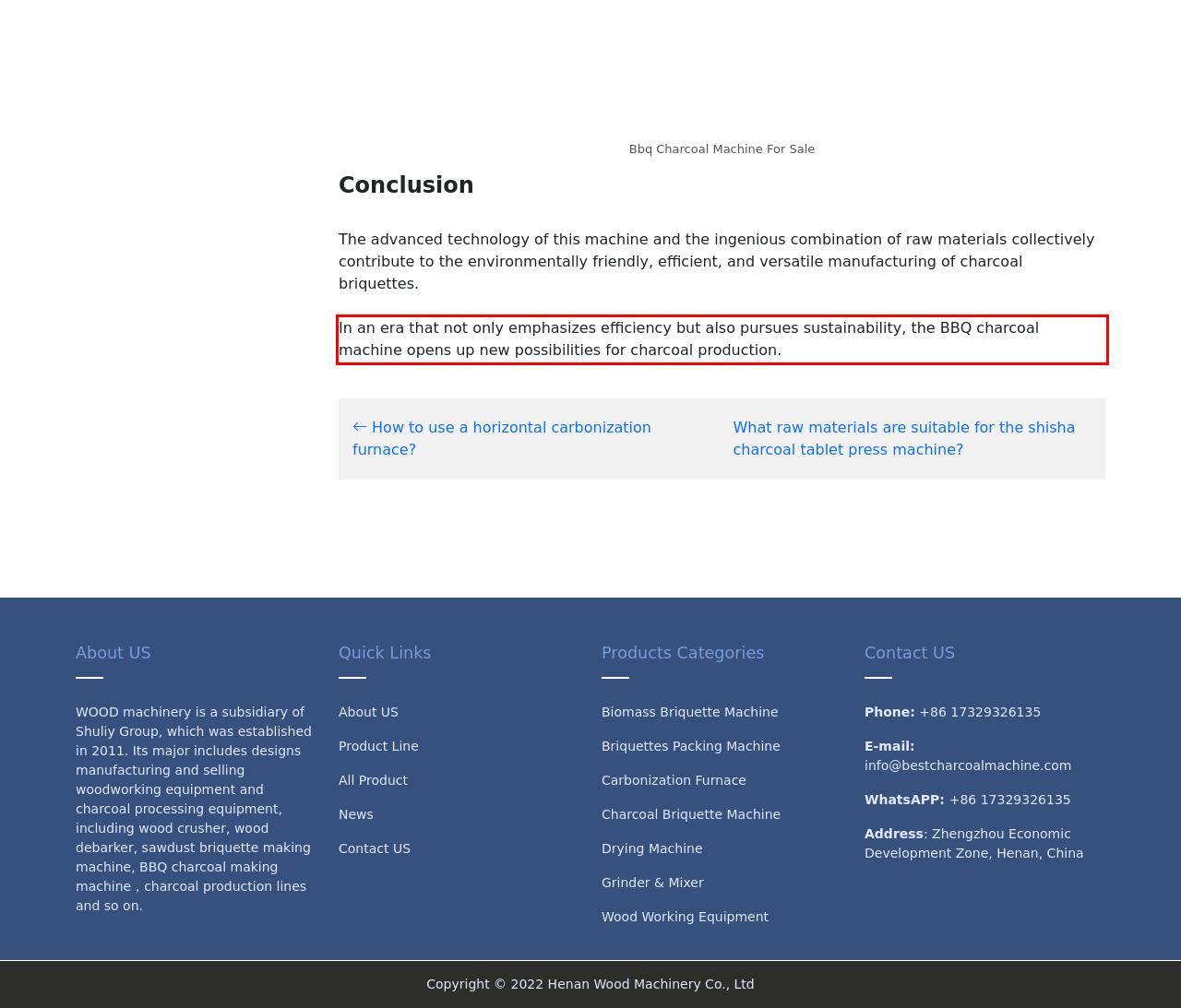View the screenshot of the webpage and identify the UI element surrounded by a red bounding box. Extract the text contained within this red bounding box.

In an era that not only emphasizes efficiency but also pursues sustainability, the BBQ charcoal machine opens up new possibilities for charcoal production.